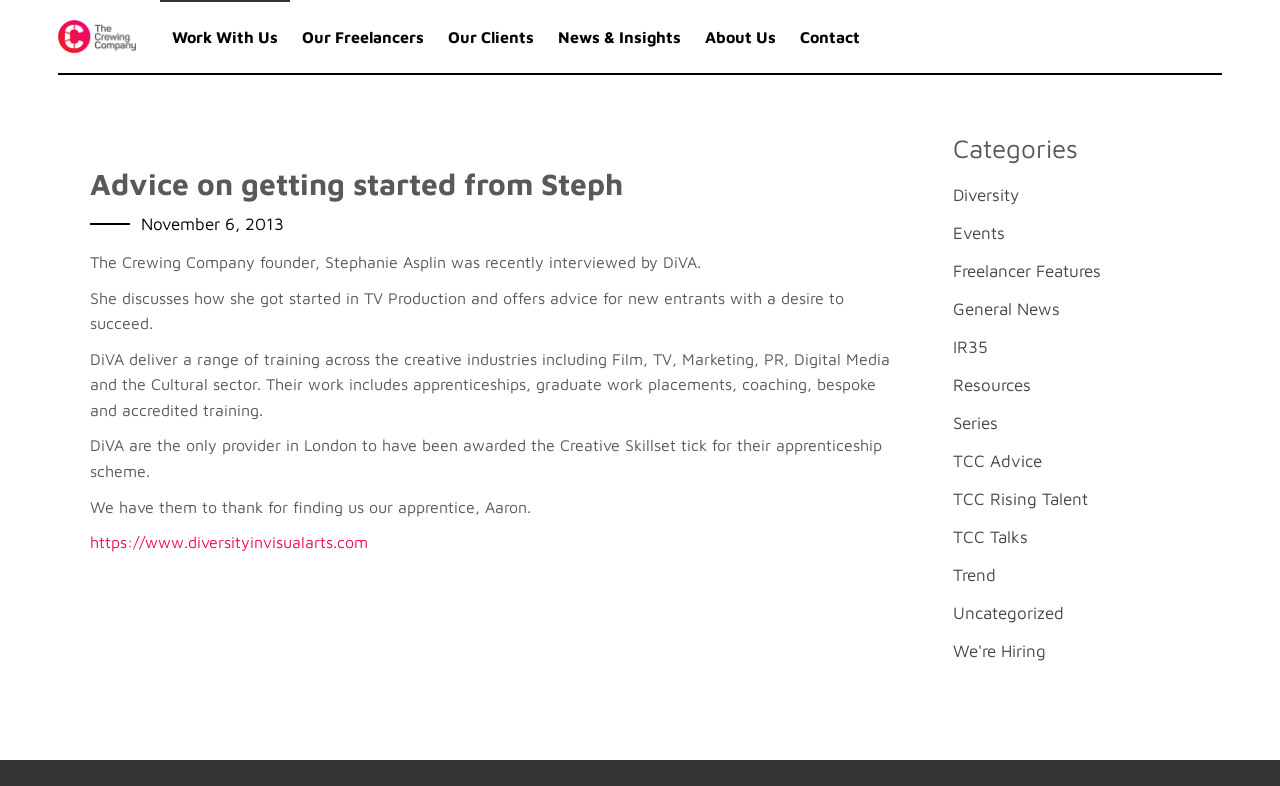Kindly respond to the following question with a single word or a brief phrase: 
What is the name of the person interviewed by DiVA?

Stephanie Asplin